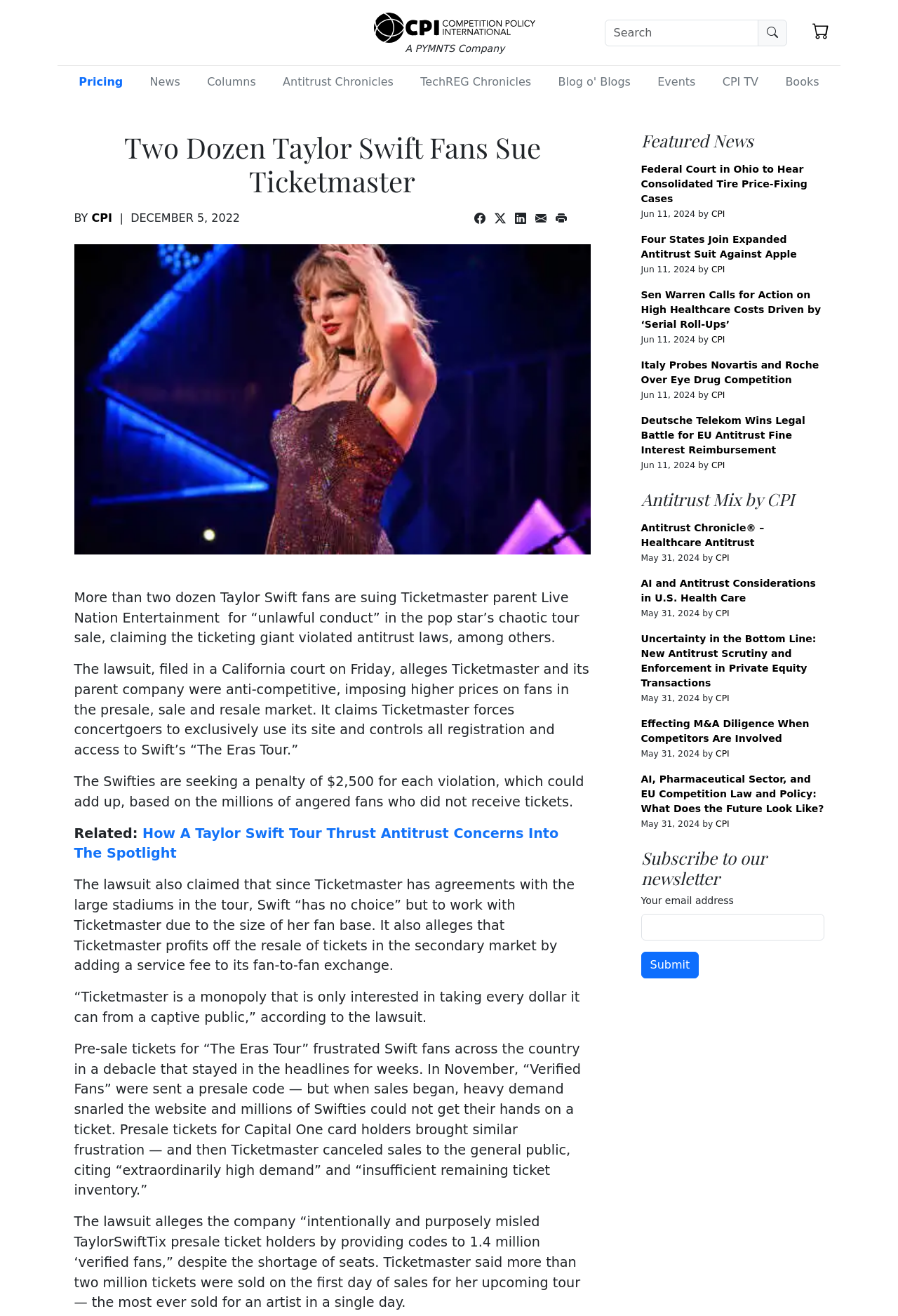What is the penalty sought by the Swifties? Analyze the screenshot and reply with just one word or a short phrase.

$2,500